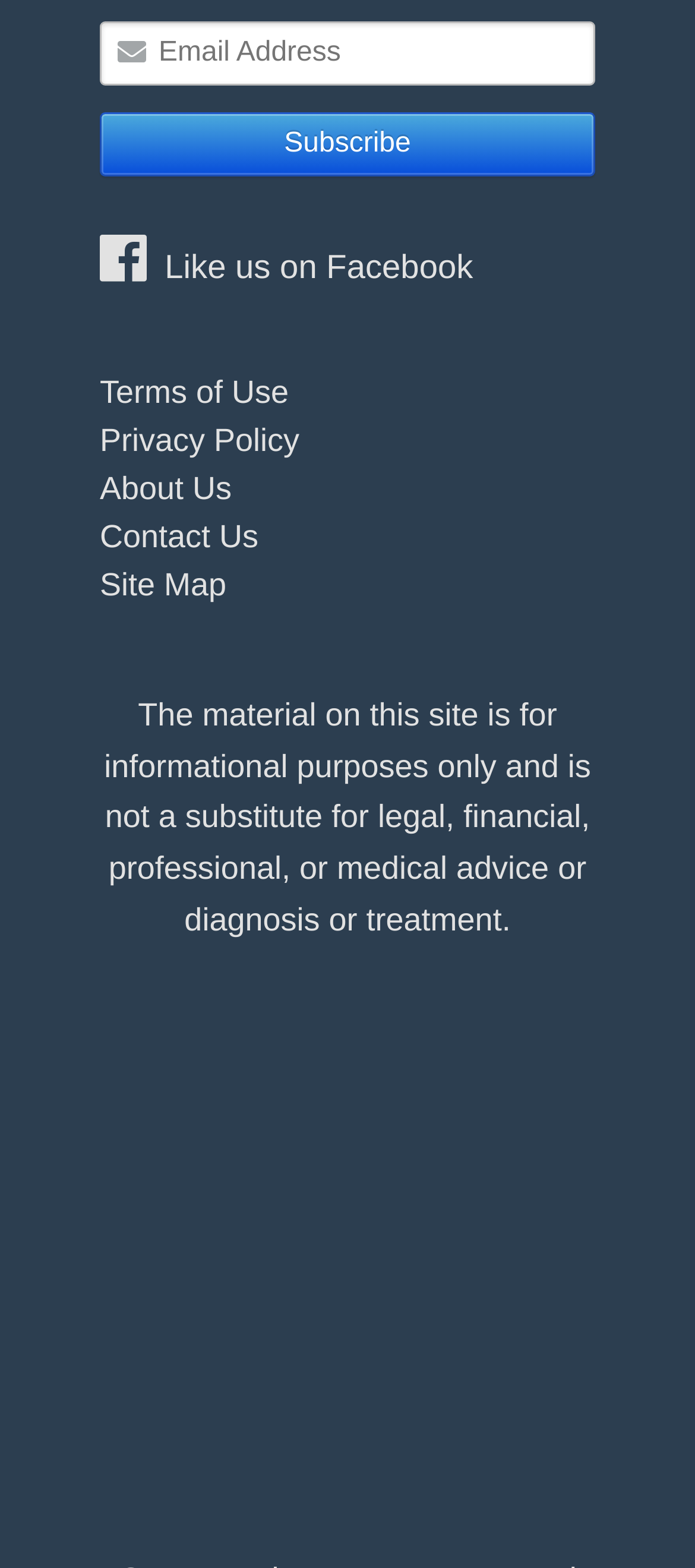Based on the image, provide a detailed response to the question:
What is the purpose of the links at the bottom?

The links at the bottom, including 'Terms of Use', 'Privacy Policy', 'About Us', 'Contact Us', and 'Site Map', are likely used to provide legal information, about the website, and contact details, as well as a site map for navigation.